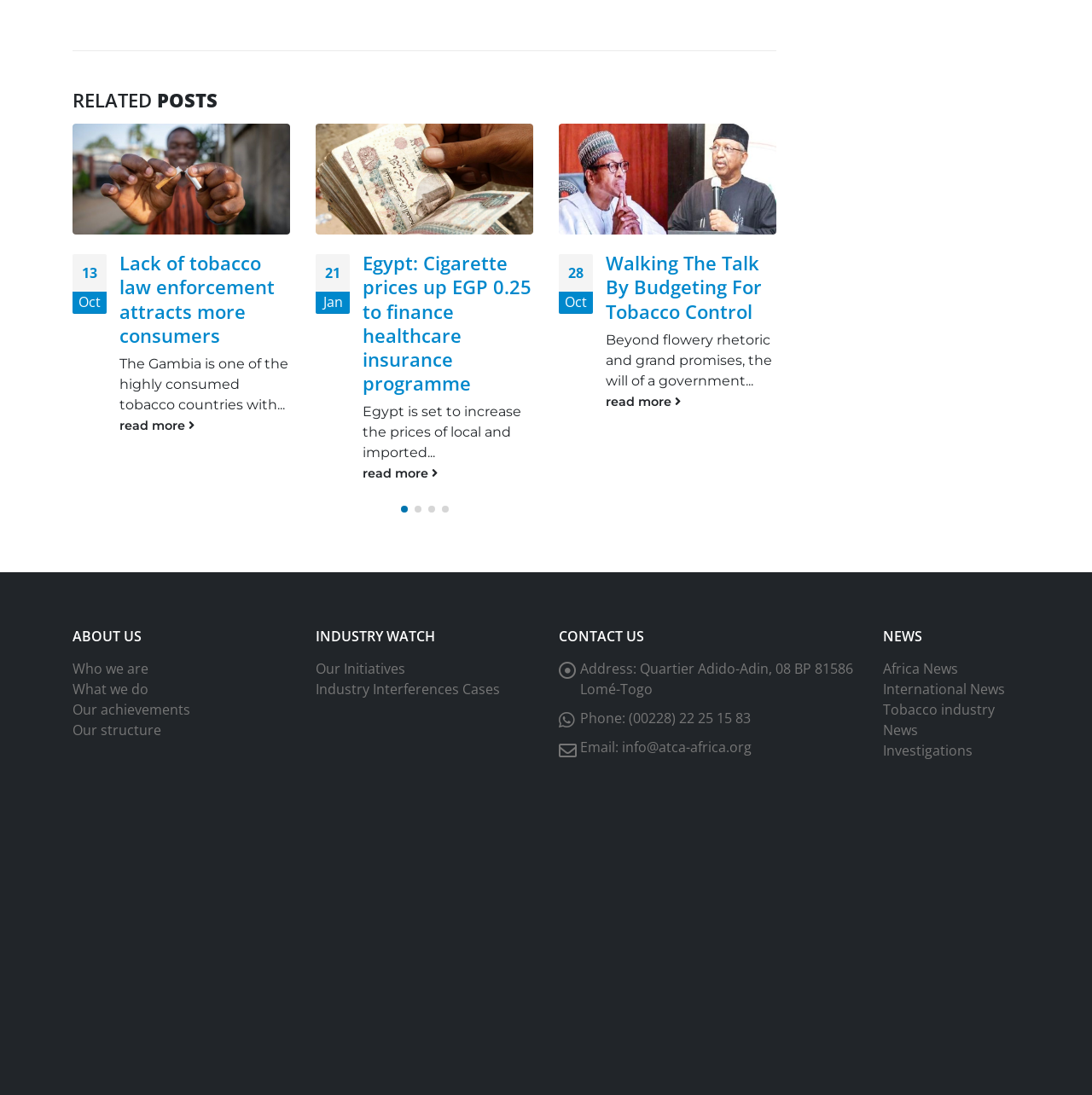Provide the bounding box coordinates of the section that needs to be clicked to accomplish the following instruction: "Contact us at 'info@atca-africa.org'."

[0.57, 0.693, 0.688, 0.71]